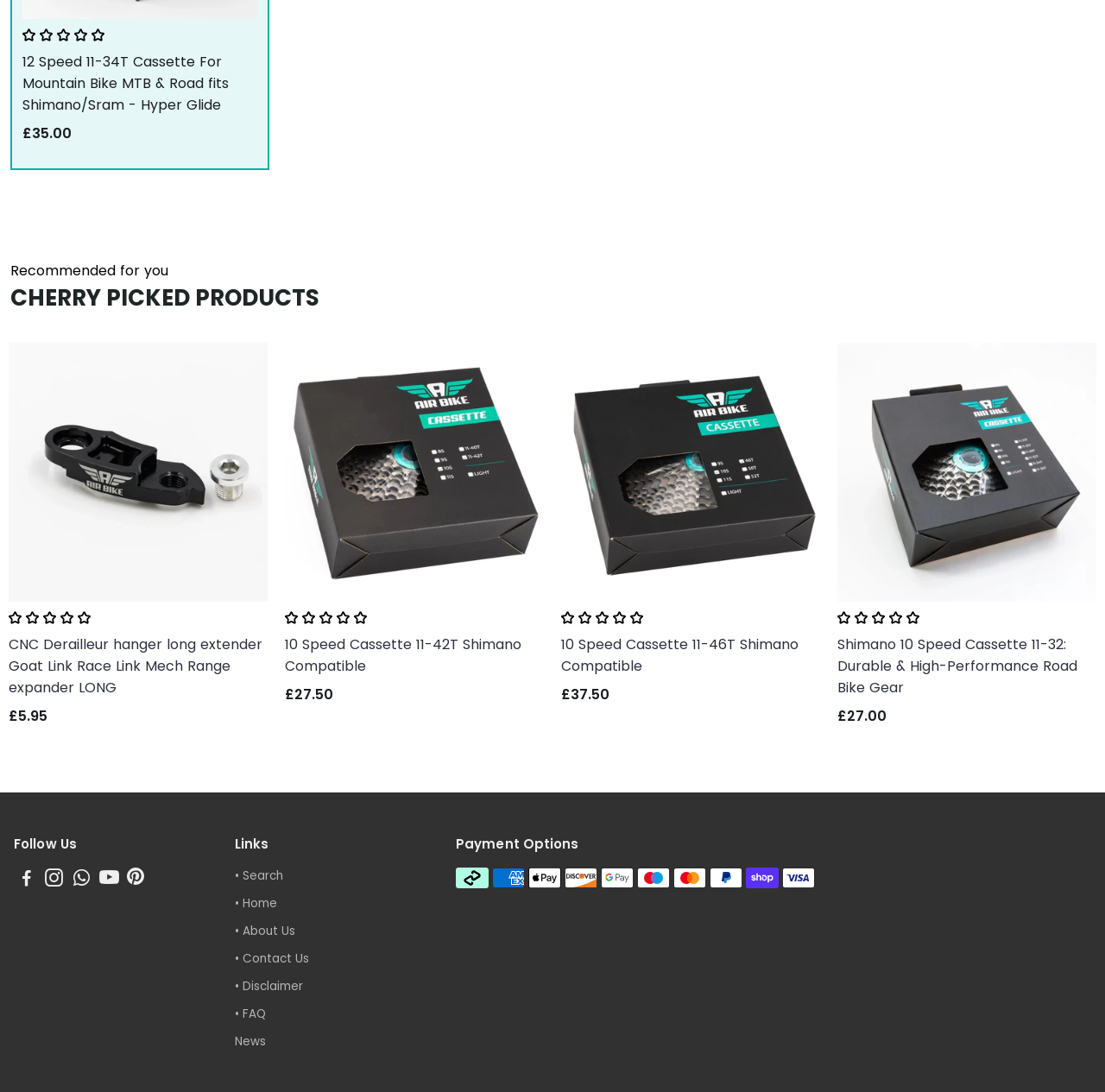Given the element description "People", identify the bounding box of the corresponding UI element.

None